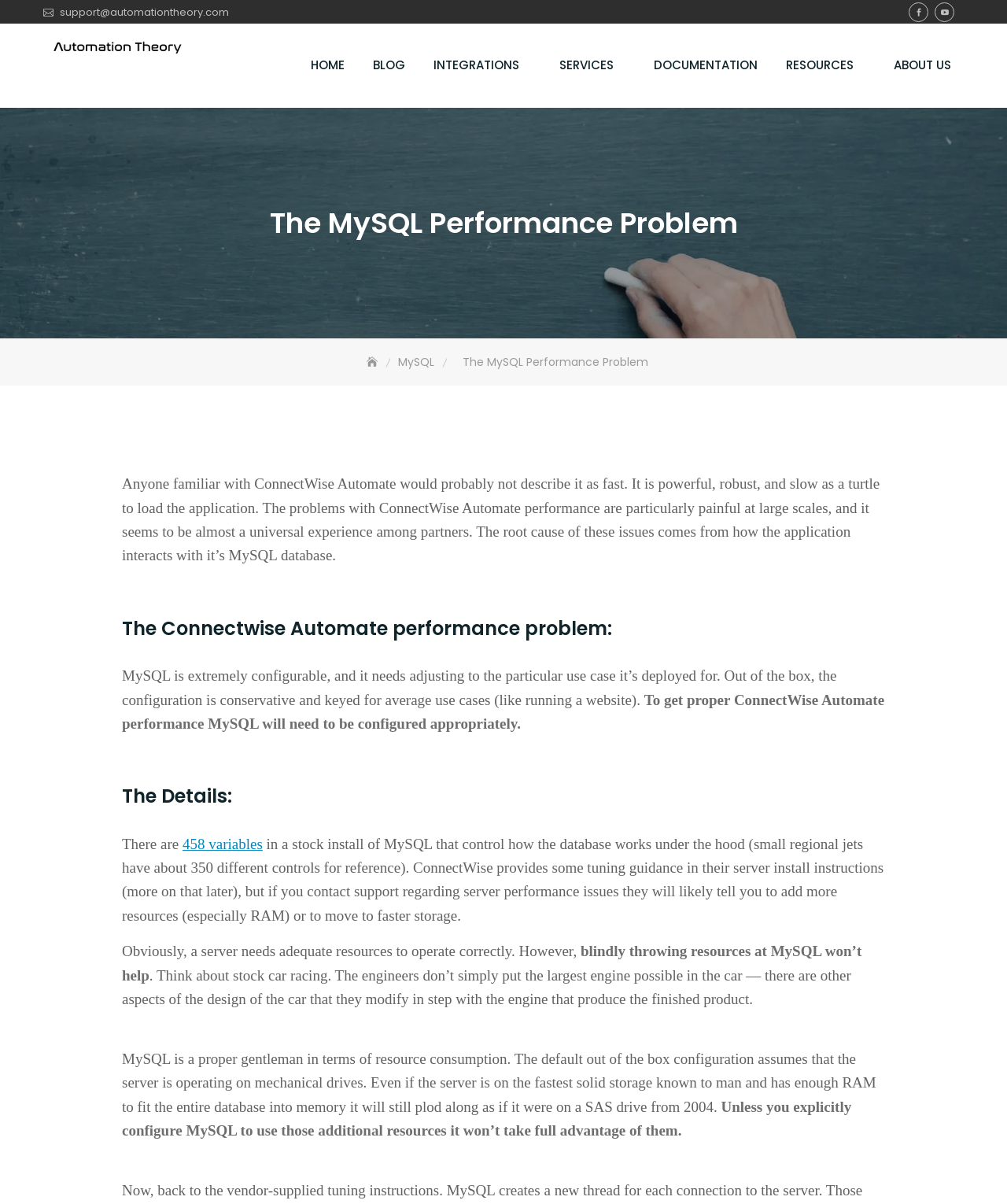Please provide the bounding box coordinates for the element that needs to be clicked to perform the following instruction: "Go to HOME page". The coordinates should be given as four float numbers between 0 and 1, i.e., [left, top, right, bottom].

[0.297, 0.044, 0.354, 0.064]